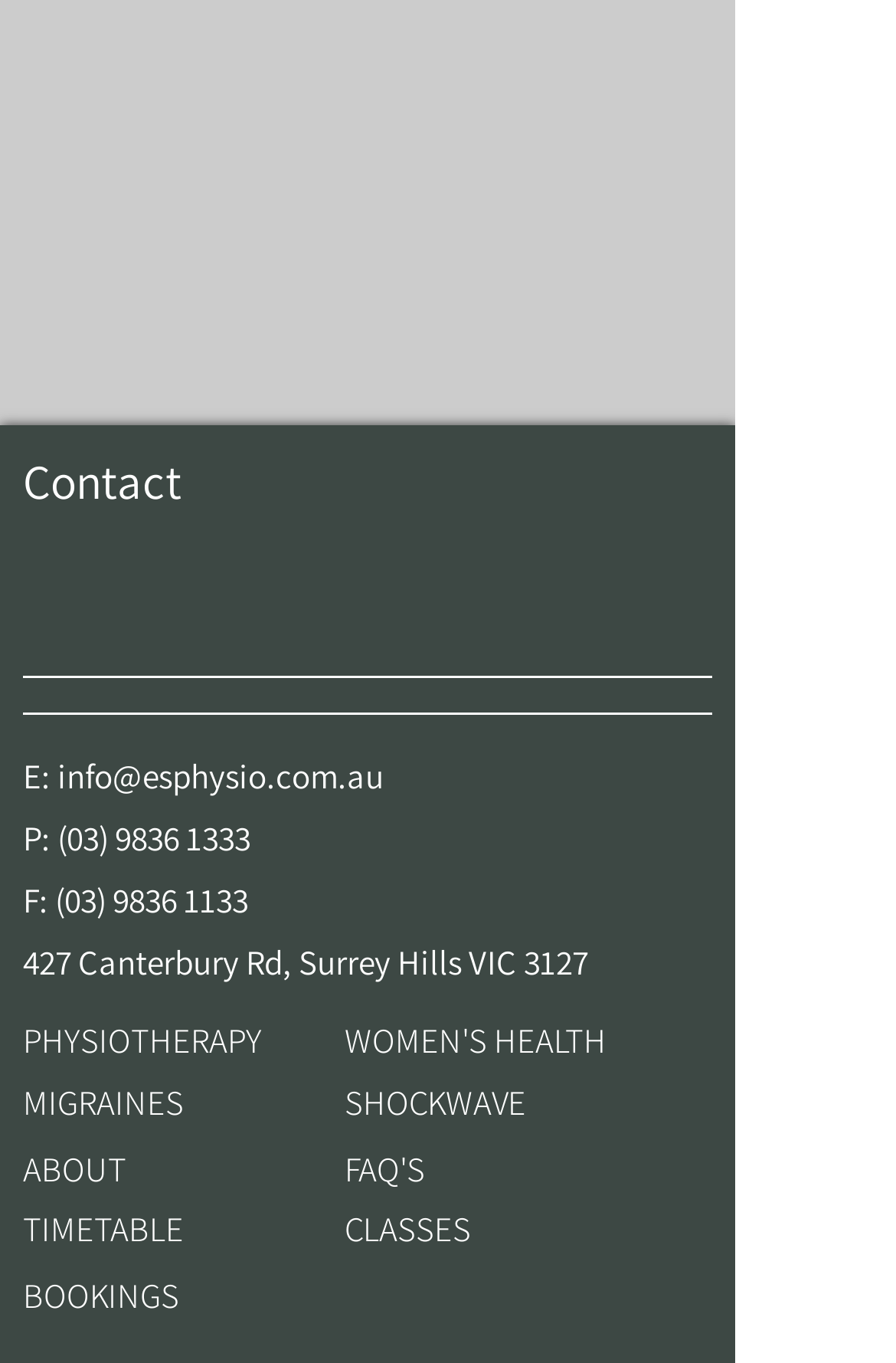Locate the bounding box of the UI element with the following description: "(03) 9836 1133".

[0.062, 0.644, 0.277, 0.676]